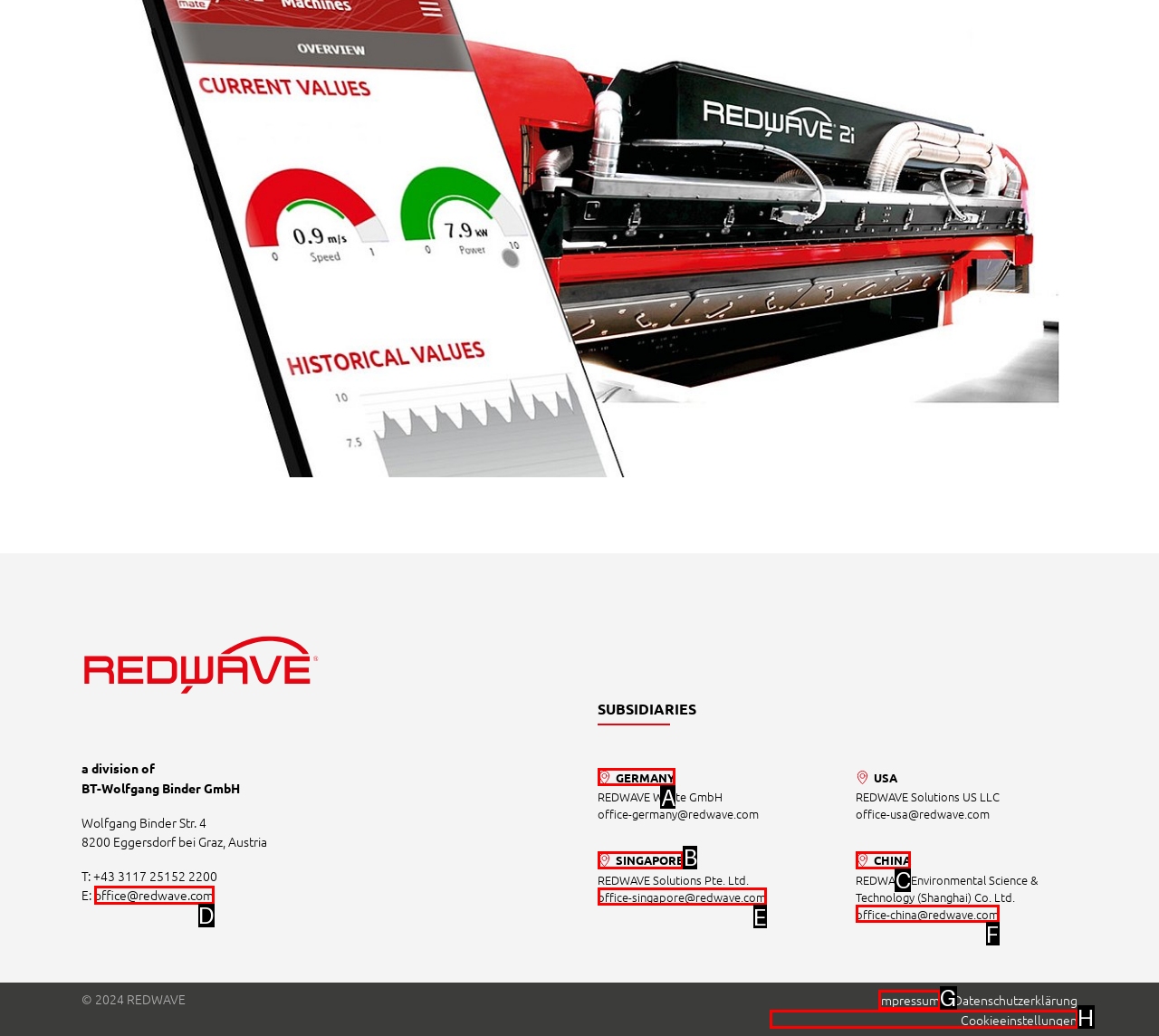Select the appropriate letter to fulfill the given instruction: Go to Impressum page
Provide the letter of the correct option directly.

G